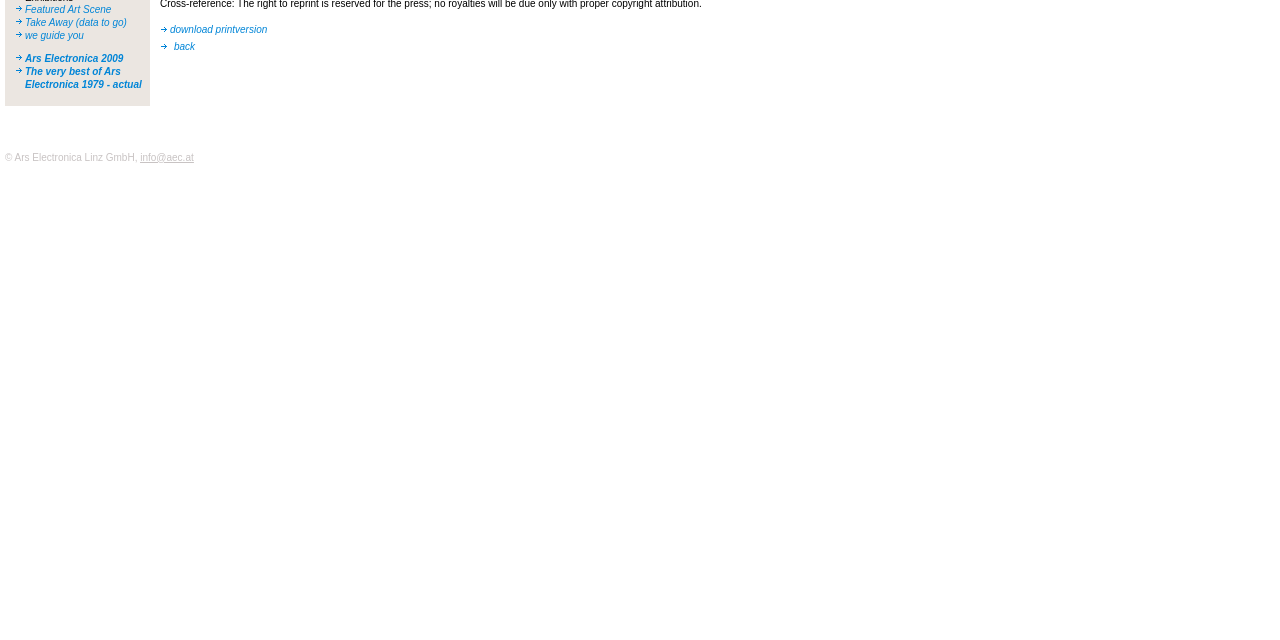Given the element description Take Away (data to go), predict the bounding box coordinates for the UI element in the webpage screenshot. The format should be (top-left x, top-left y, bottom-right x, bottom-right y), and the values should be between 0 and 1.

[0.02, 0.027, 0.099, 0.044]